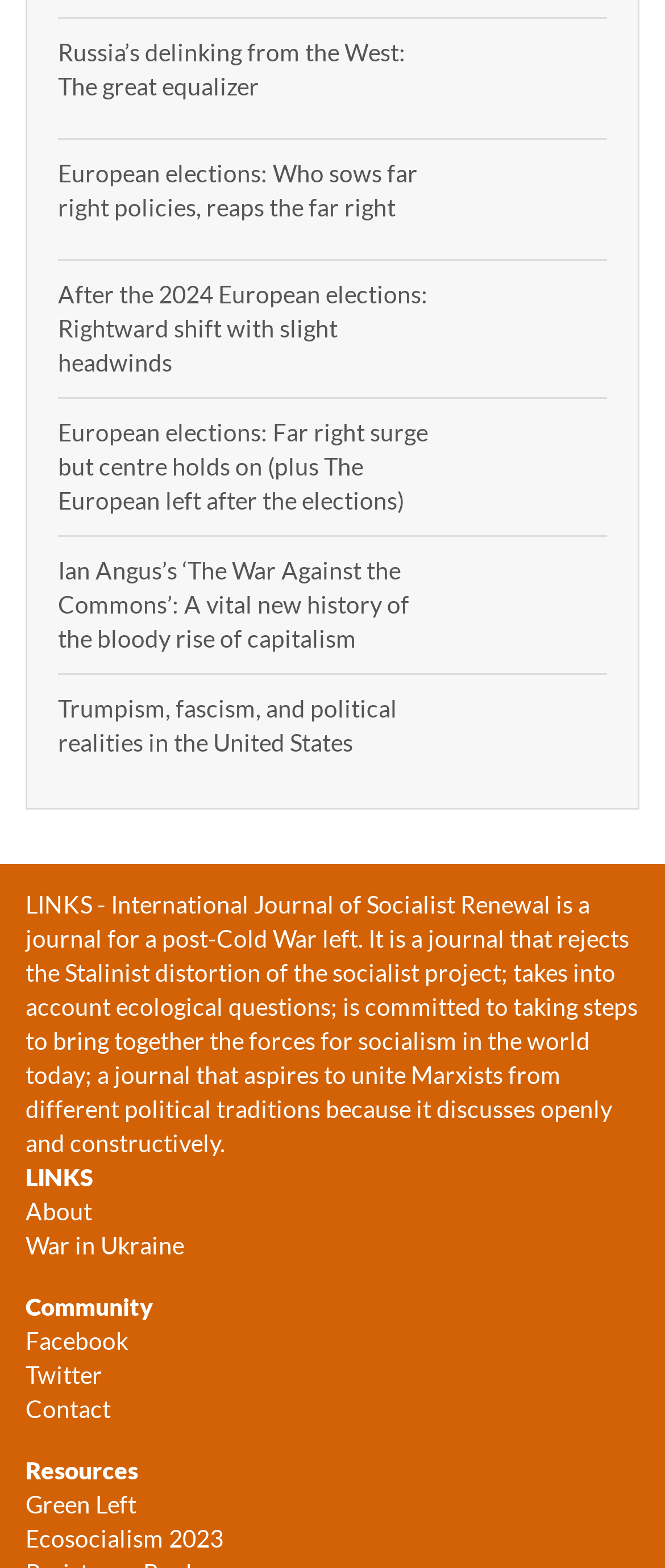Locate the bounding box coordinates of the element I should click to achieve the following instruction: "Learn more about Ecosocialism 2023".

[0.038, 0.972, 0.336, 0.99]